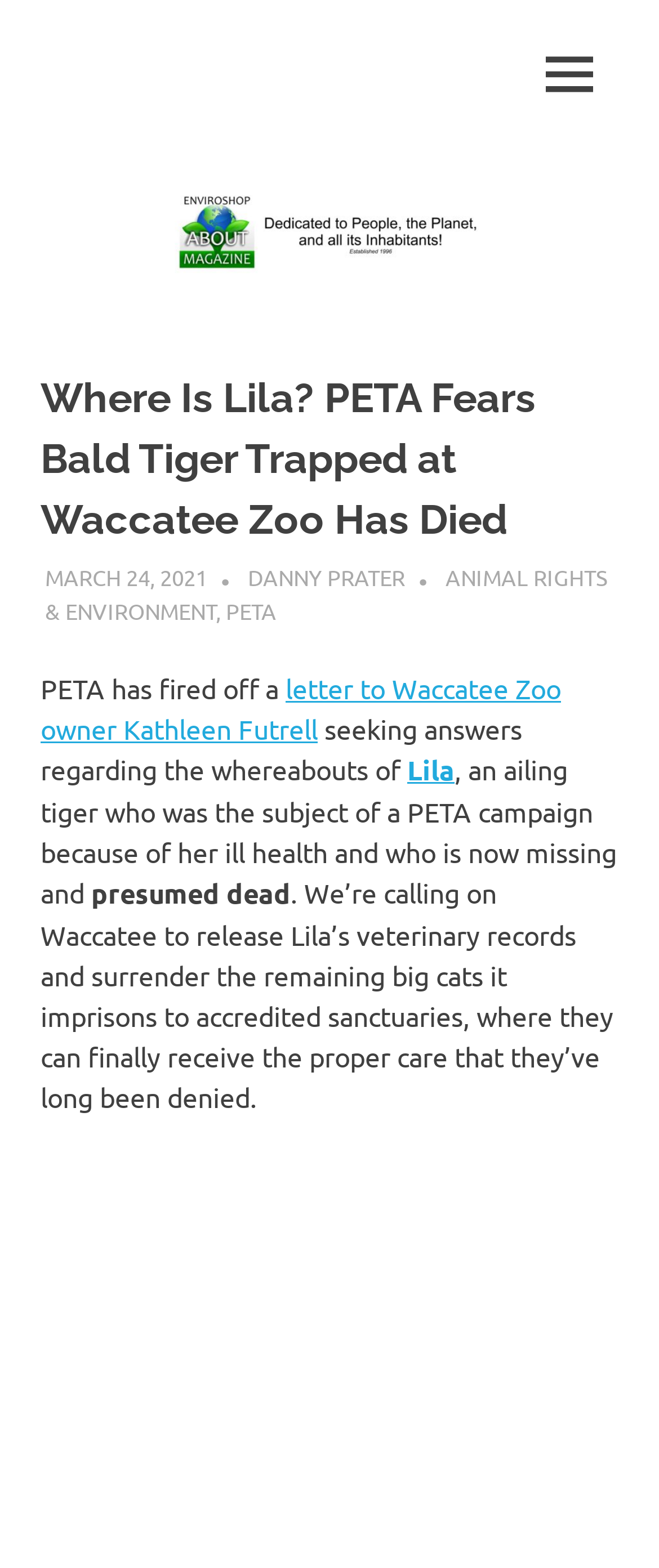Please determine the bounding box coordinates of the element's region to click for the following instruction: "Visit Enviroshop – About Magazine".

[0.062, 0.053, 0.495, 0.248]